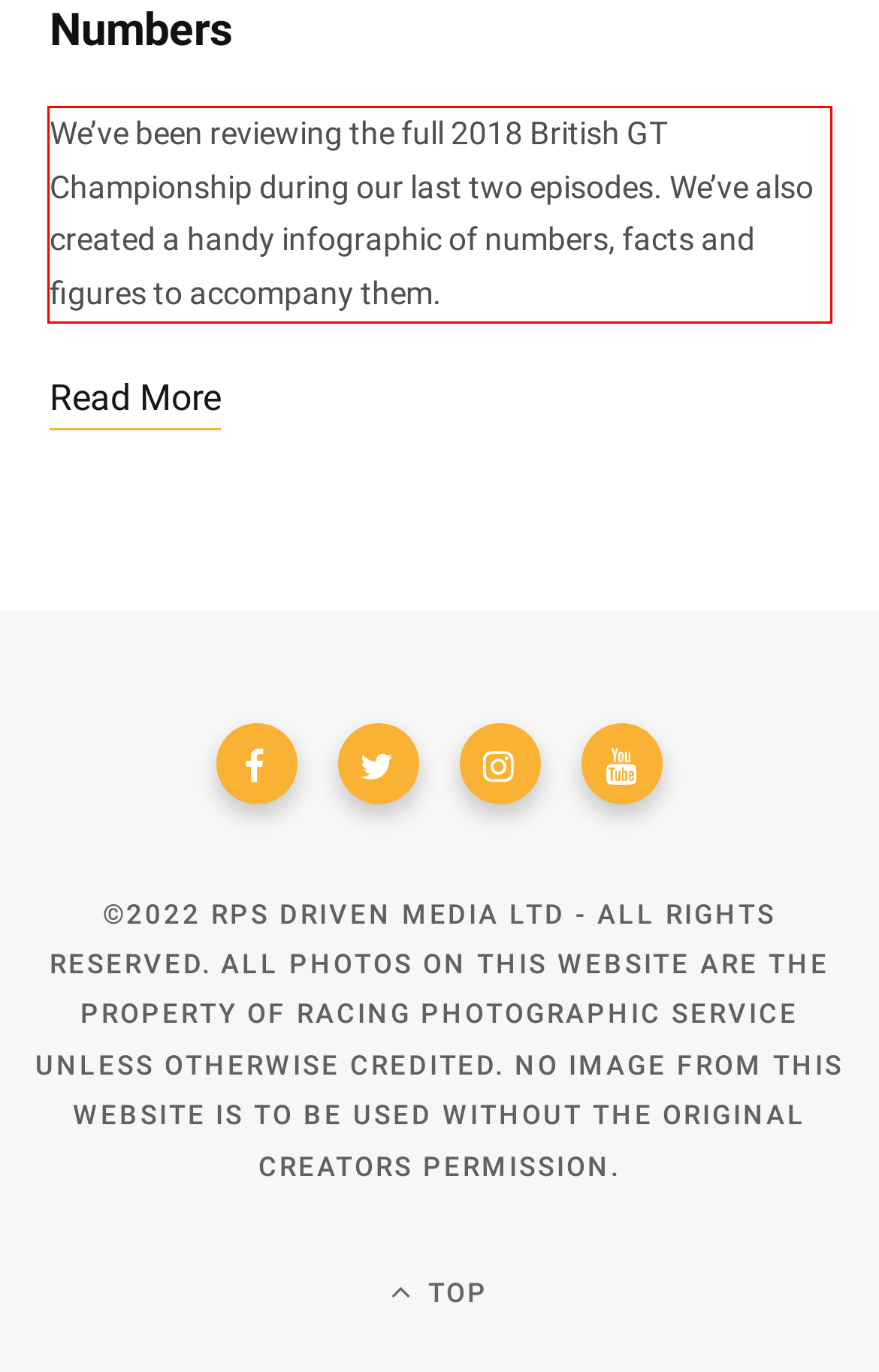Please examine the webpage screenshot and extract the text within the red bounding box using OCR.

We’ve been reviewing the full 2018 British GT Championship during our last two episodes. We’ve also created a handy infographic of numbers, facts and figures to accompany them.